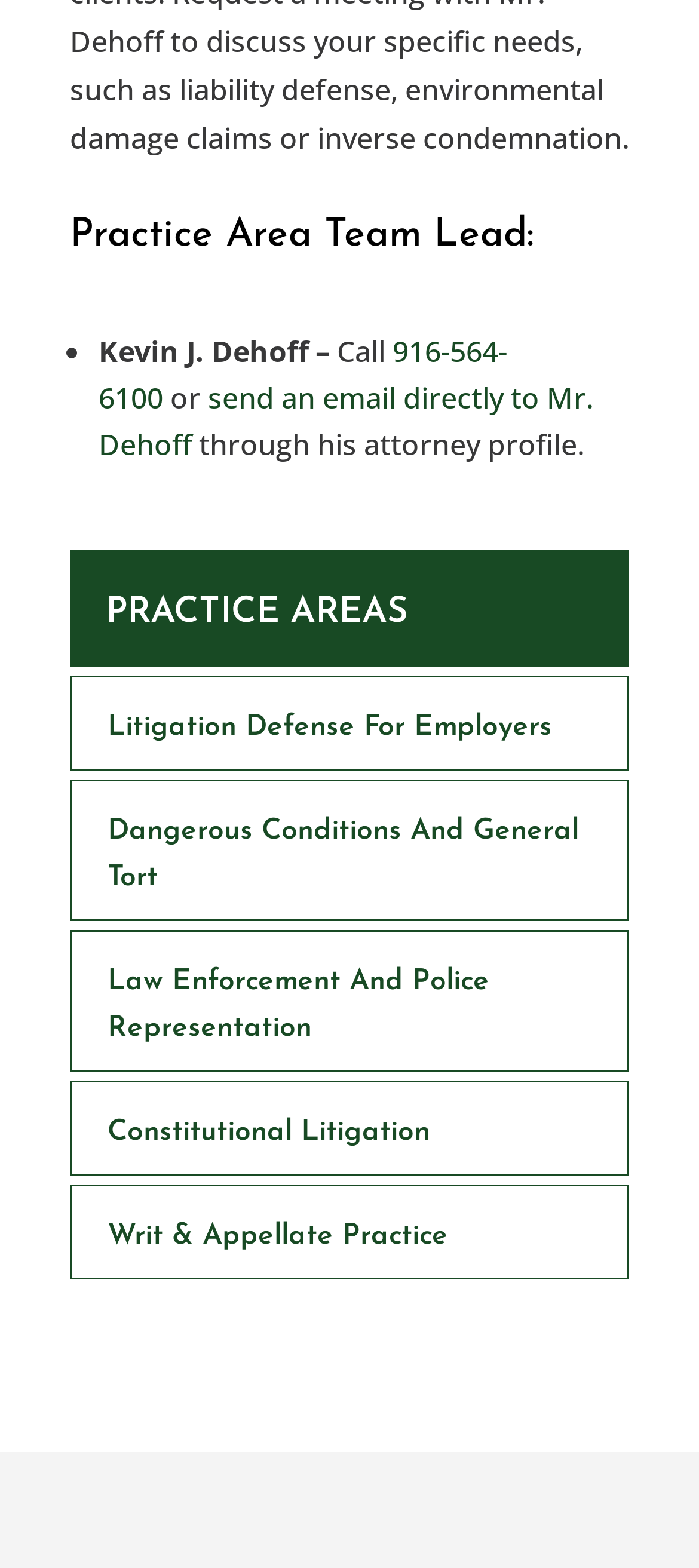Based on the element description, predict the bounding box coordinates (top-left x, top-left y, bottom-right x, bottom-right y) for the UI element in the screenshot: Constitutional Litigation

[0.154, 0.659, 0.615, 0.677]